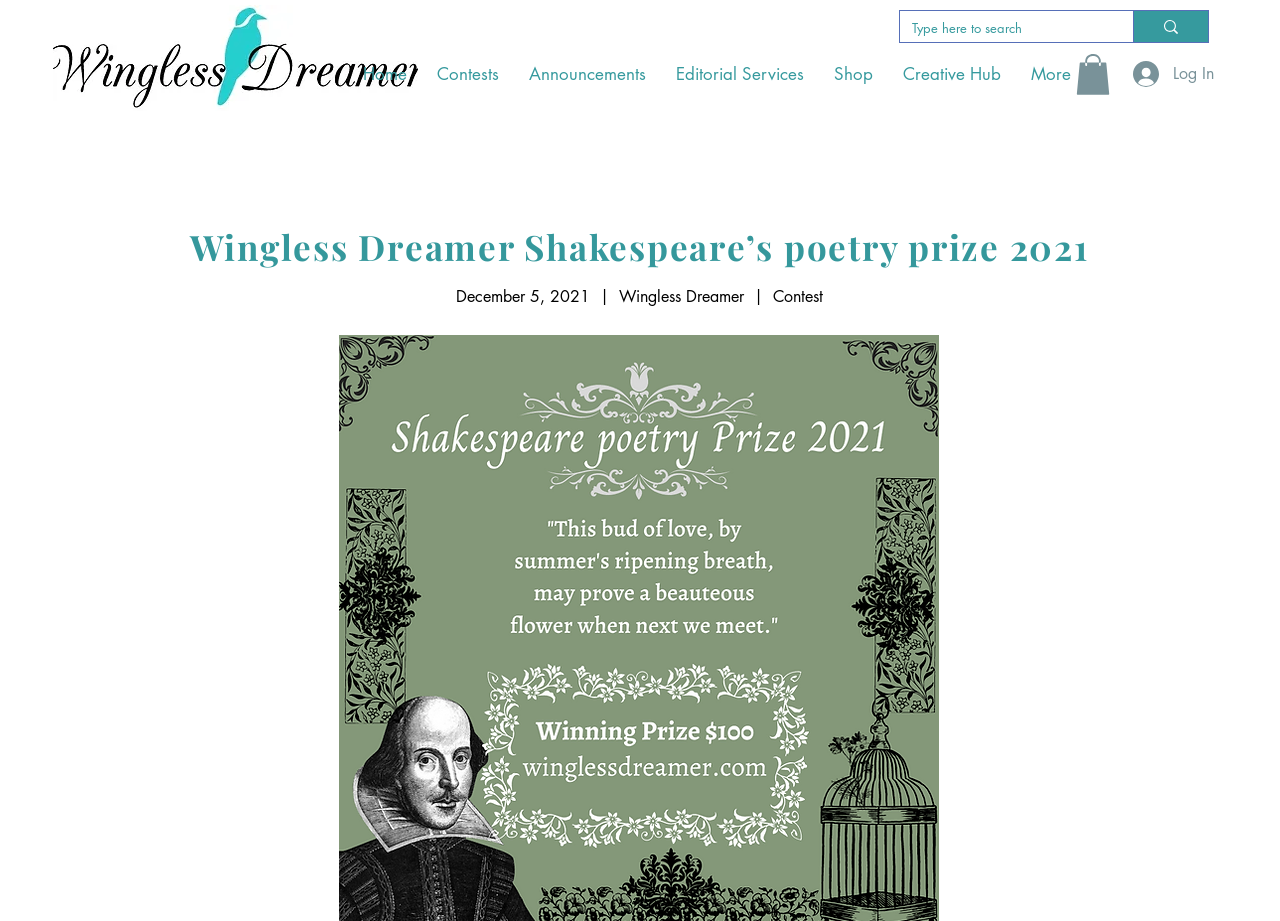Please identify the bounding box coordinates of the area that needs to be clicked to fulfill the following instruction: "Search for something."

[0.712, 0.012, 0.852, 0.049]